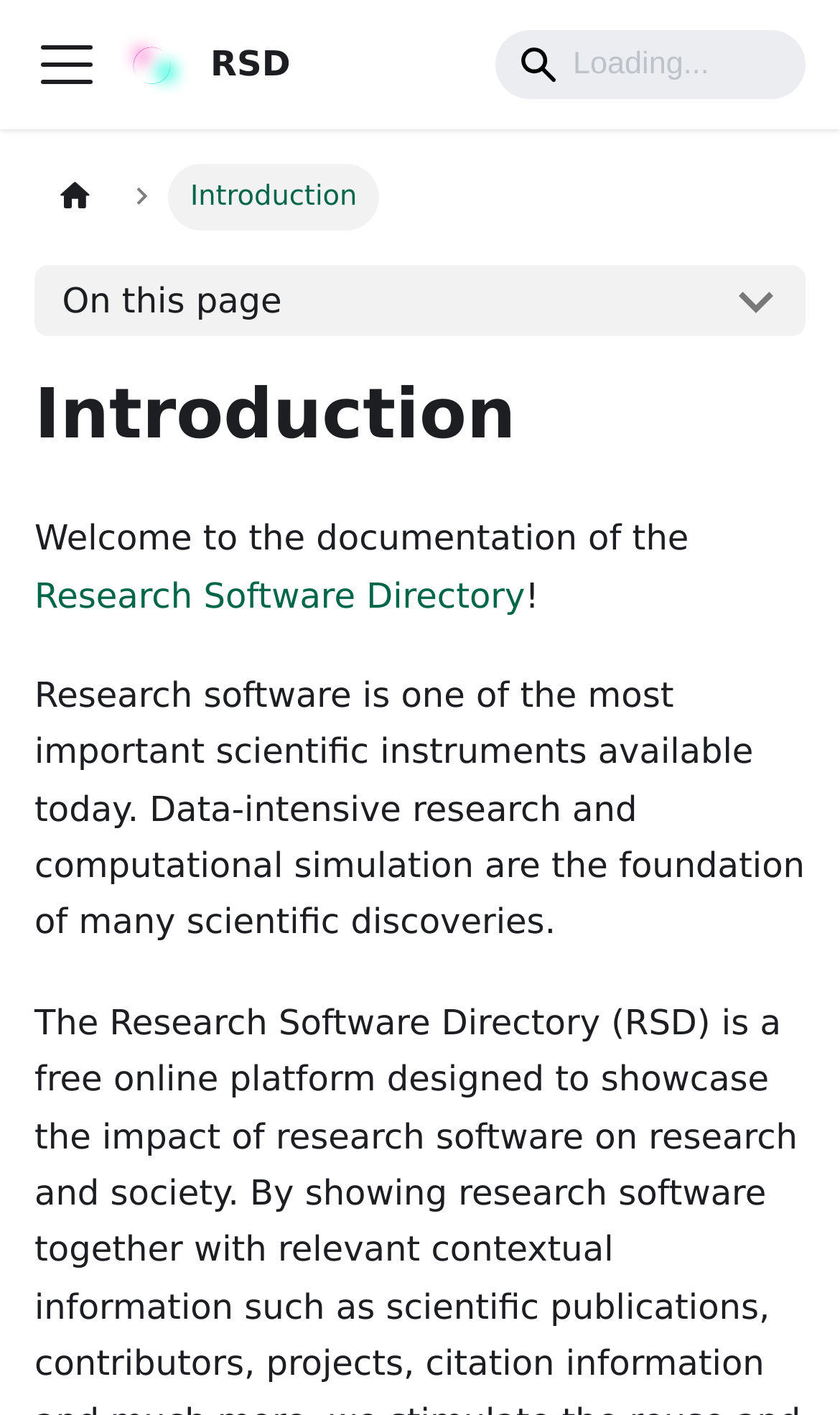What is the purpose of the button on the top right?
Please provide a comprehensive answer based on the contents of the image.

The button element with the text 'Toggle navigation bar' is located at the top right of the page, and its purpose is to toggle the navigation bar, which is likely to show or hide the navigation menu.